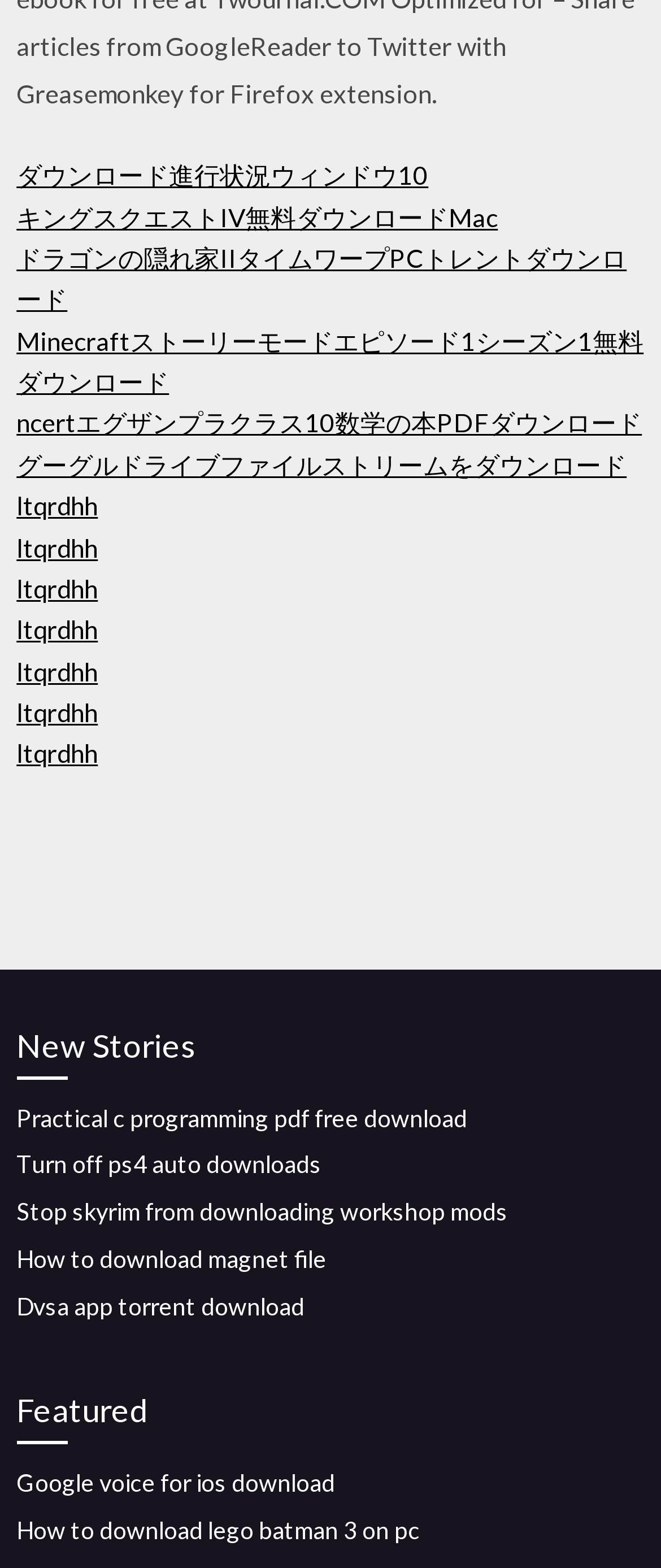How many links are there in the 'Featured' section?
Use the information from the image to give a detailed answer to the question.

The 'Featured' section has two links, 'Google voice for ios download' and 'How to download lego batman 3 on pc', which are located at the bottom of the webpage with bounding boxes of [0.025, 0.936, 0.507, 0.955] and [0.025, 0.966, 0.635, 0.985] respectively.